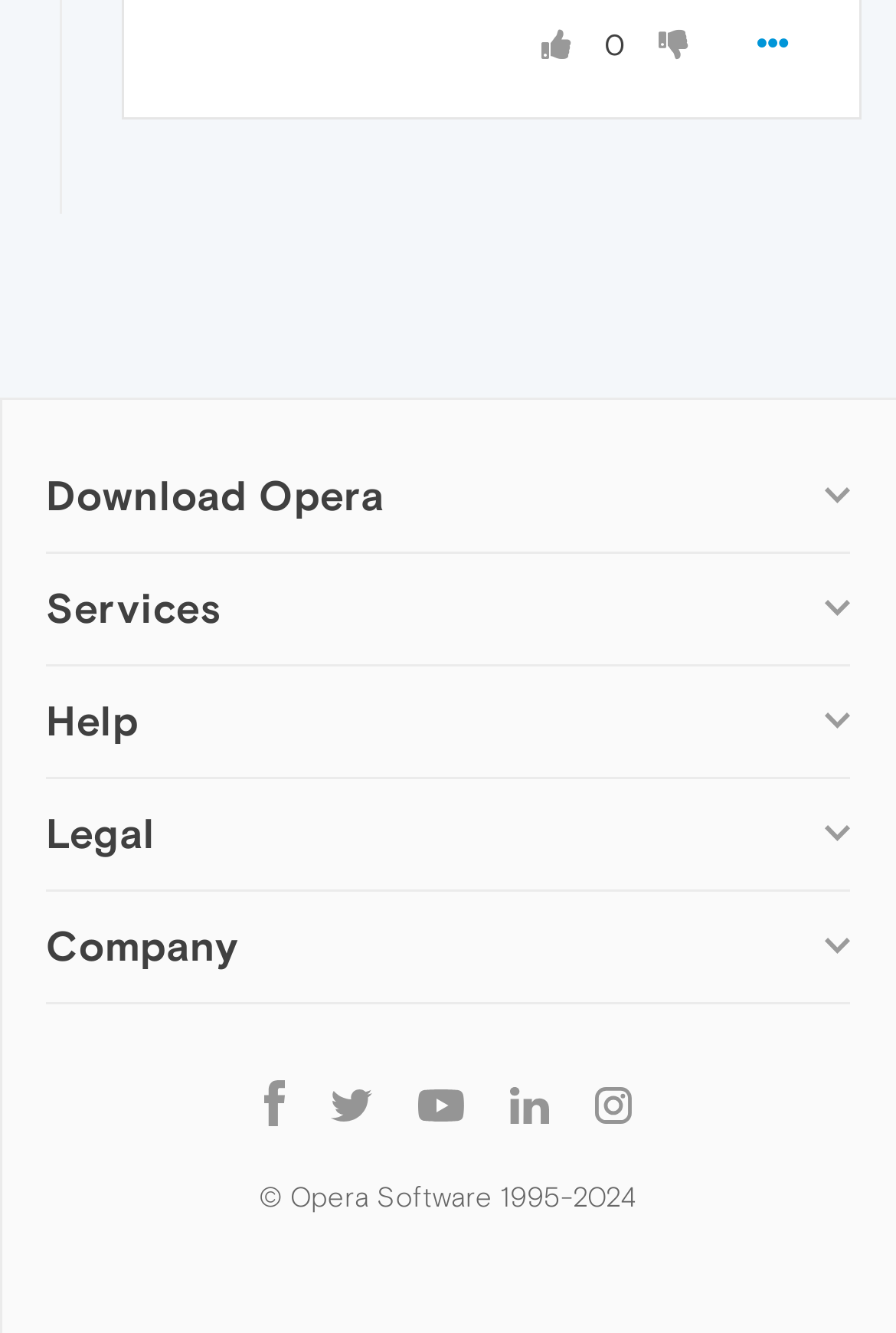Please identify the bounding box coordinates of the clickable area that will fulfill the following instruction: "Get help and support". The coordinates should be in the format of four float numbers between 0 and 1, i.e., [left, top, right, bottom].

[0.051, 0.61, 0.27, 0.634]